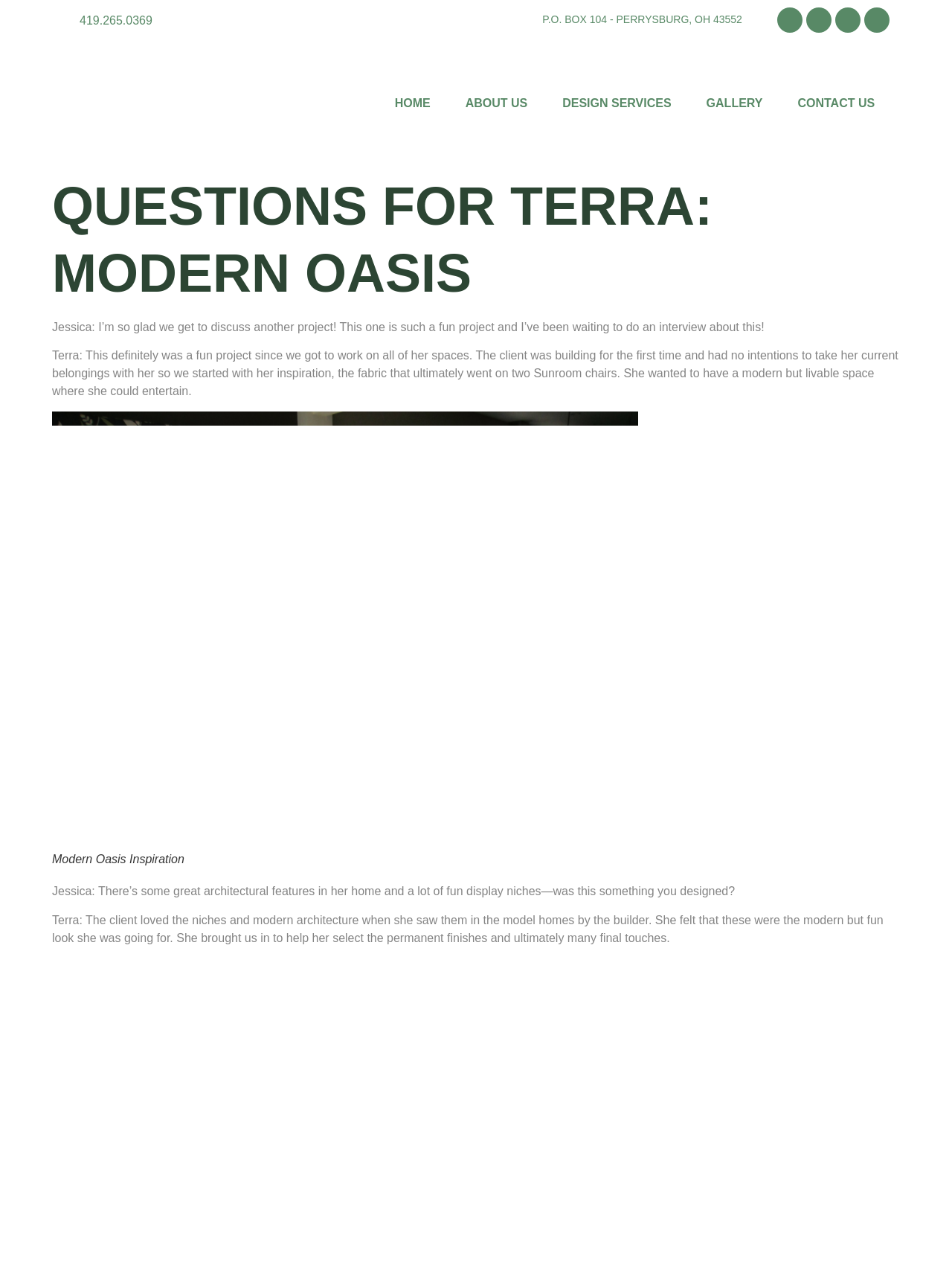Predict the bounding box coordinates of the UI element that matches this description: "parent_node: Modern Oasis Inspiration". The coordinates should be in the format [left, top, right, bottom] with each value between 0 and 1.

[0.038, 0.756, 0.653, 0.766]